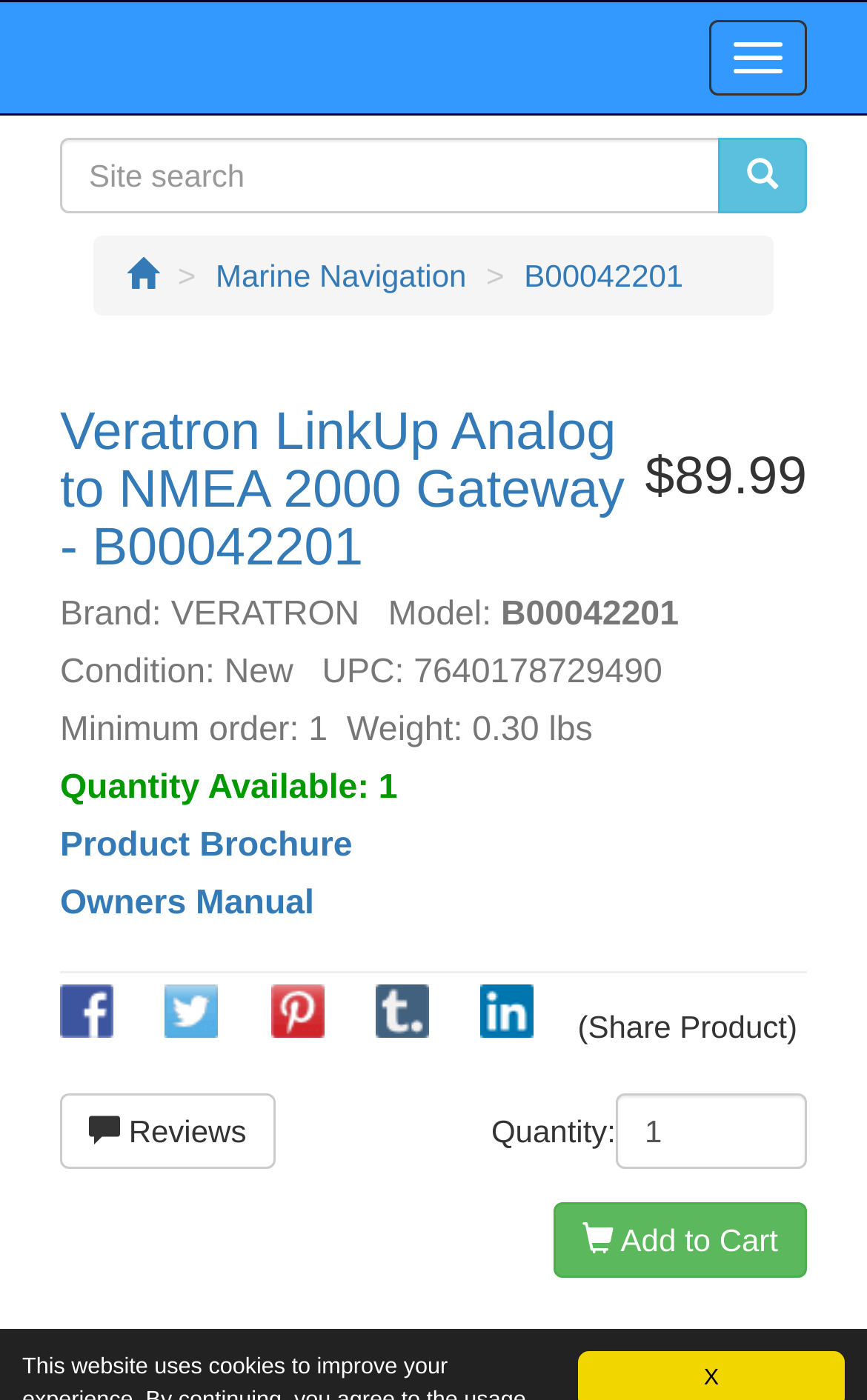Bounding box coordinates must be specified in the format (top-left x, top-left y, bottom-right x, bottom-right y). All values should be floating point numbers between 0 and 1. What are the bounding box coordinates of the UI element described as: name="keywords" placeholder="Site search"

[0.069, 0.098, 0.831, 0.152]